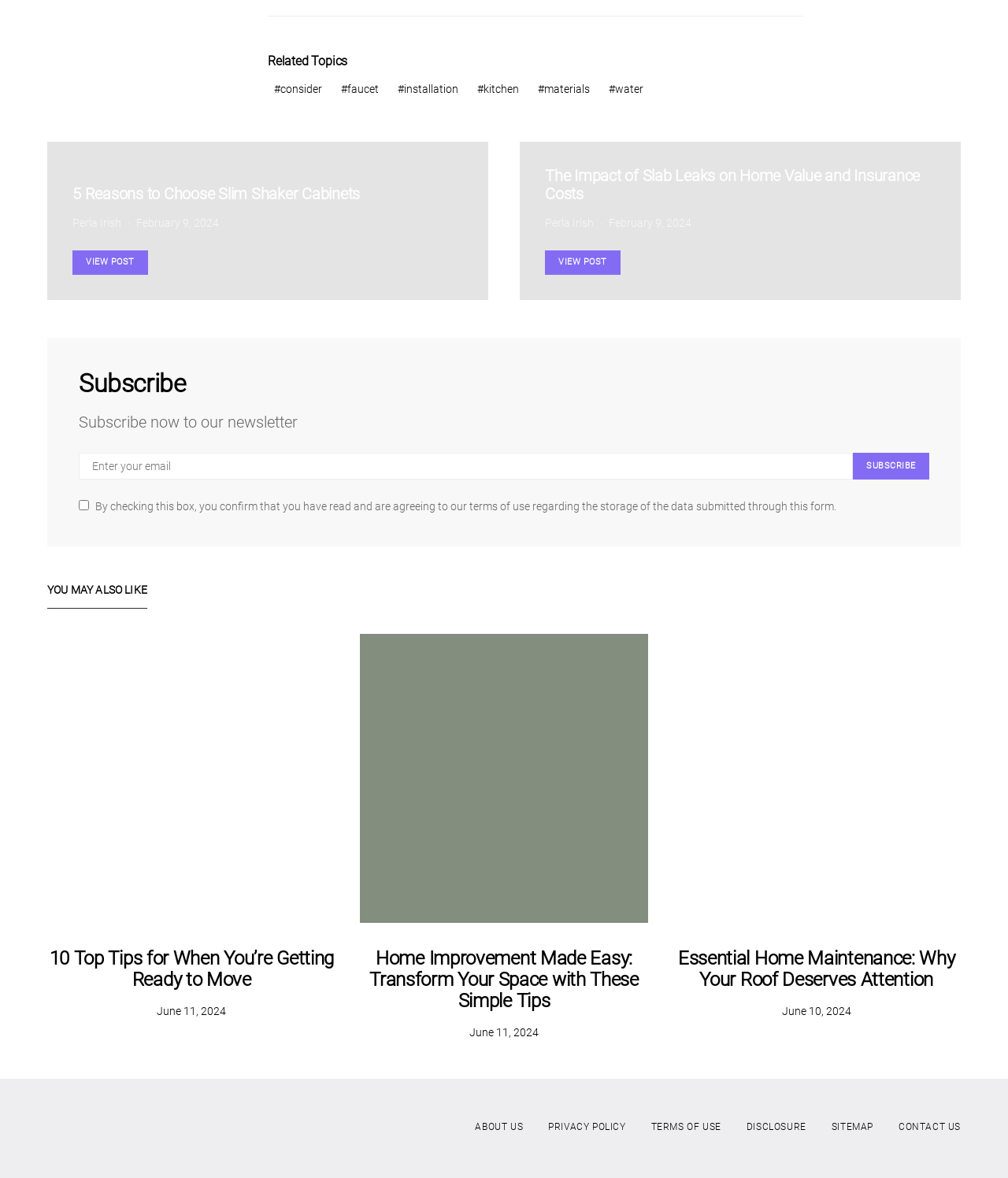What is the text of the checkbox? Examine the screenshot and reply using just one word or a brief phrase.

By checking this box, you confirm that you have read and are agreeing to our terms of use regarding the storage of the data submitted through this form.